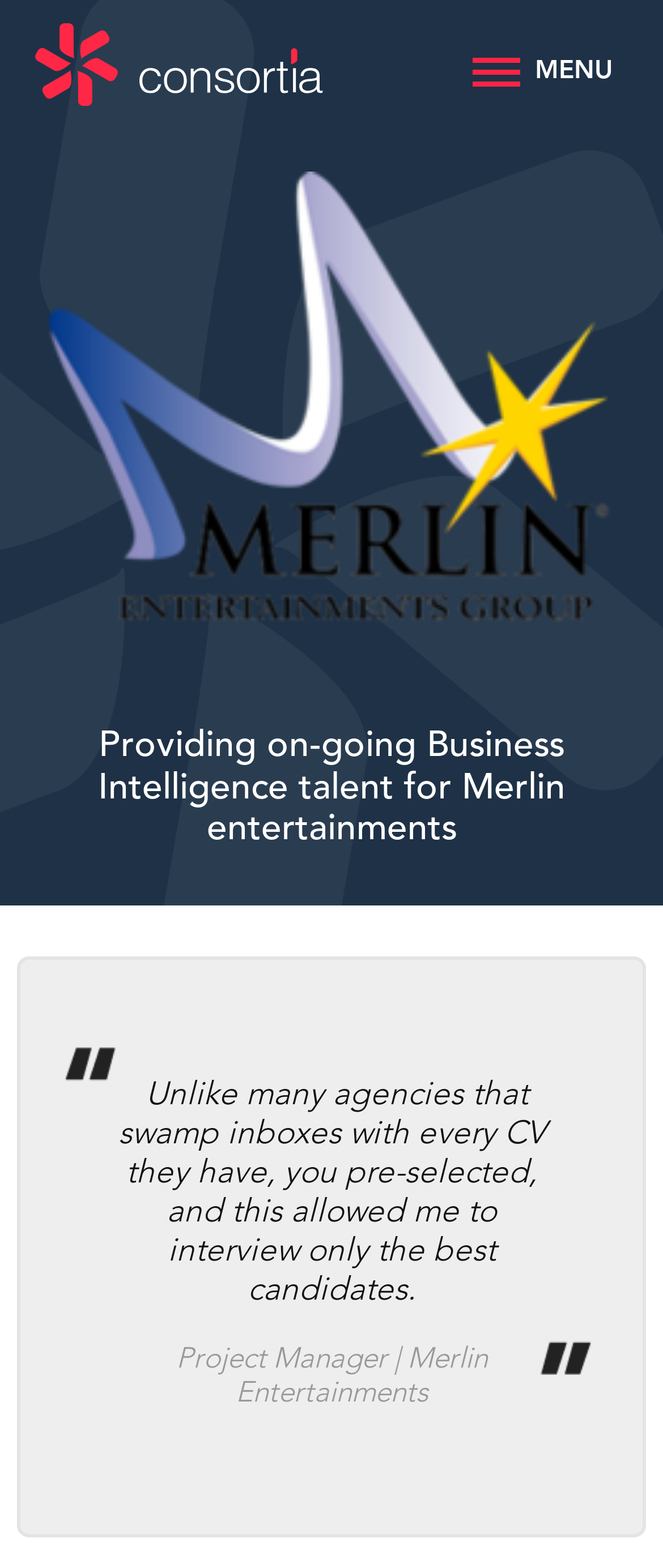Respond to the question below with a concise word or phrase:
What is the main topic of the webpage?

Business Intelligence talent